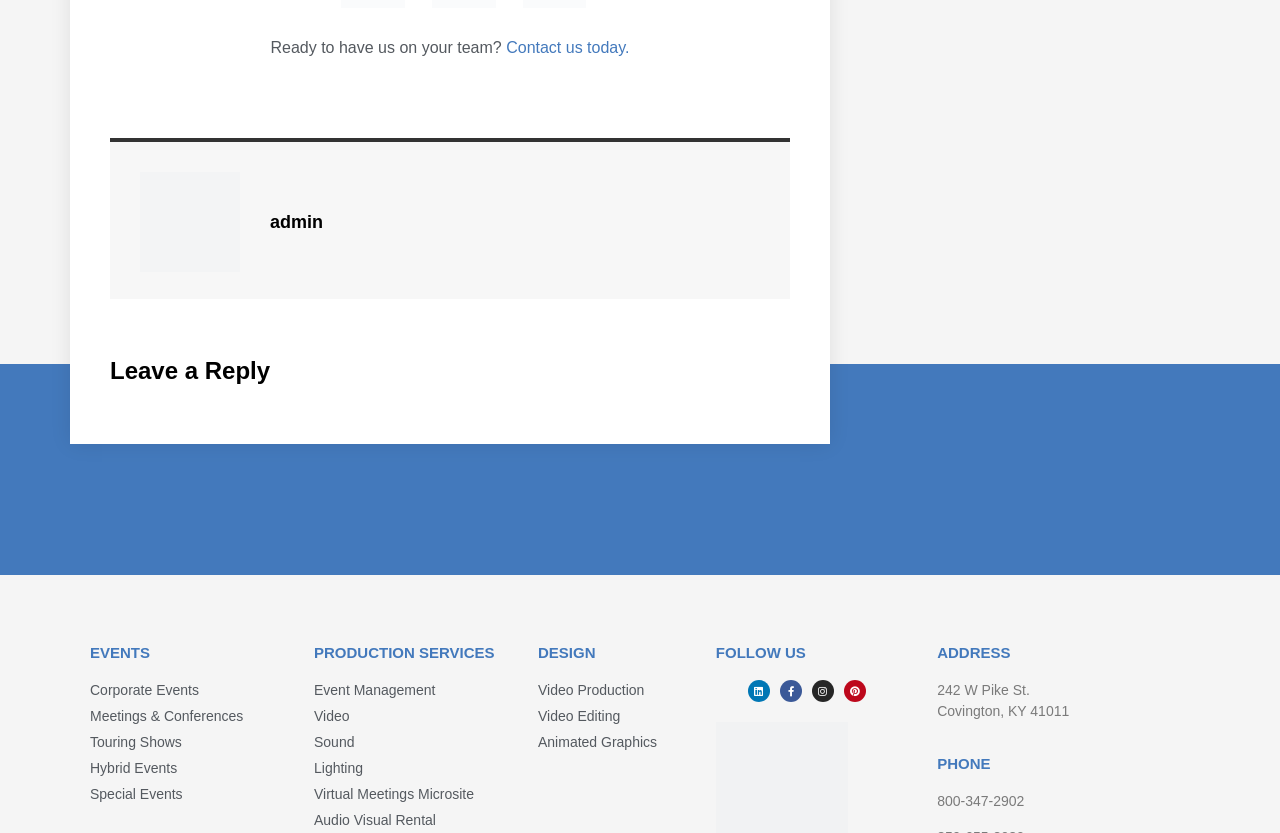With reference to the image, please provide a detailed answer to the following question: What social media platforms can you follow the company on?

I found the social media platforms by looking at the 'FOLLOW US' section of the webpage, where it lists 'Linkedin', 'Facebook', 'Instagram', and 'Pinterest' as the platforms you can follow the company on.